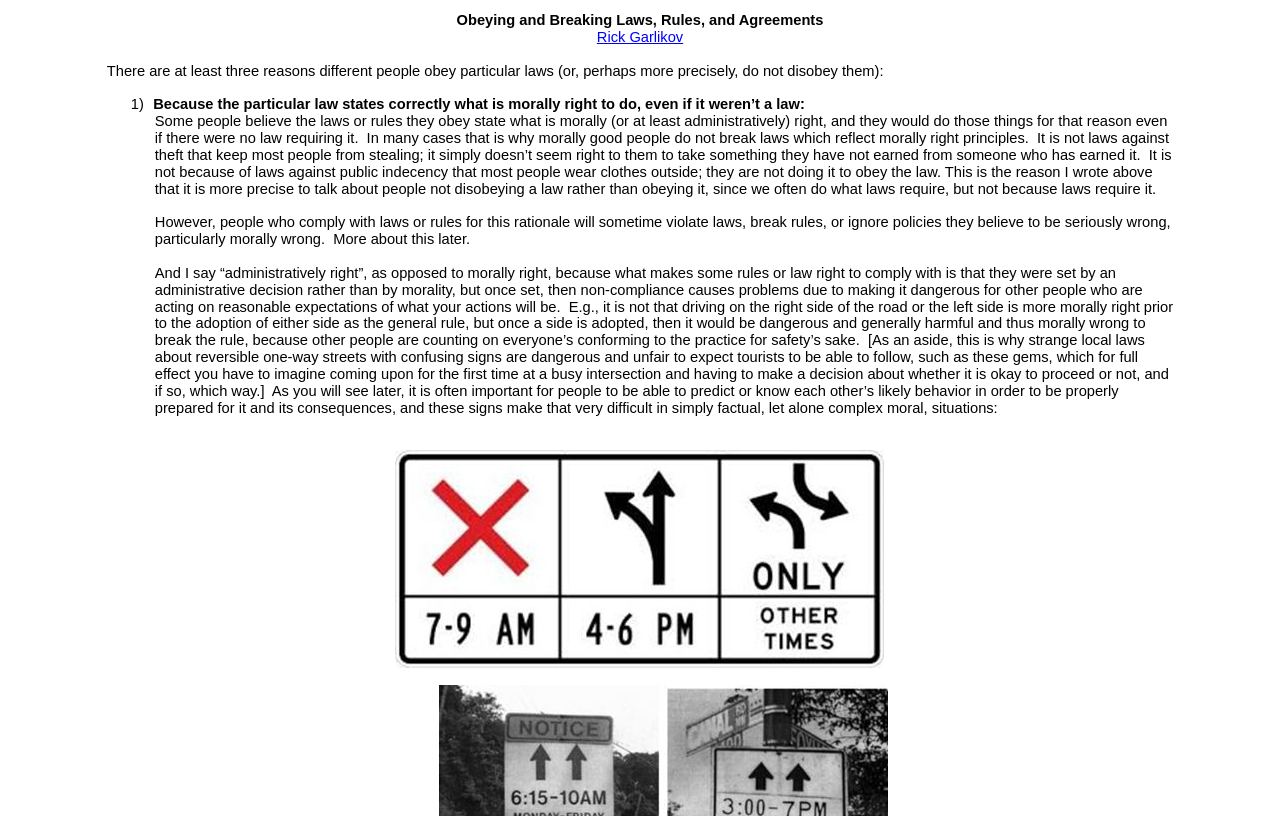Please provide a comprehensive response to the question based on the details in the image: Why are strange local laws problematic?

According to the webpage, strange local laws, such as those about reversible one-way streets with confusing signs, are problematic because they are dangerous and unfair to expect tourists to follow. The laws make it difficult for people to predict what to do, which can lead to accidents and other negative consequences.